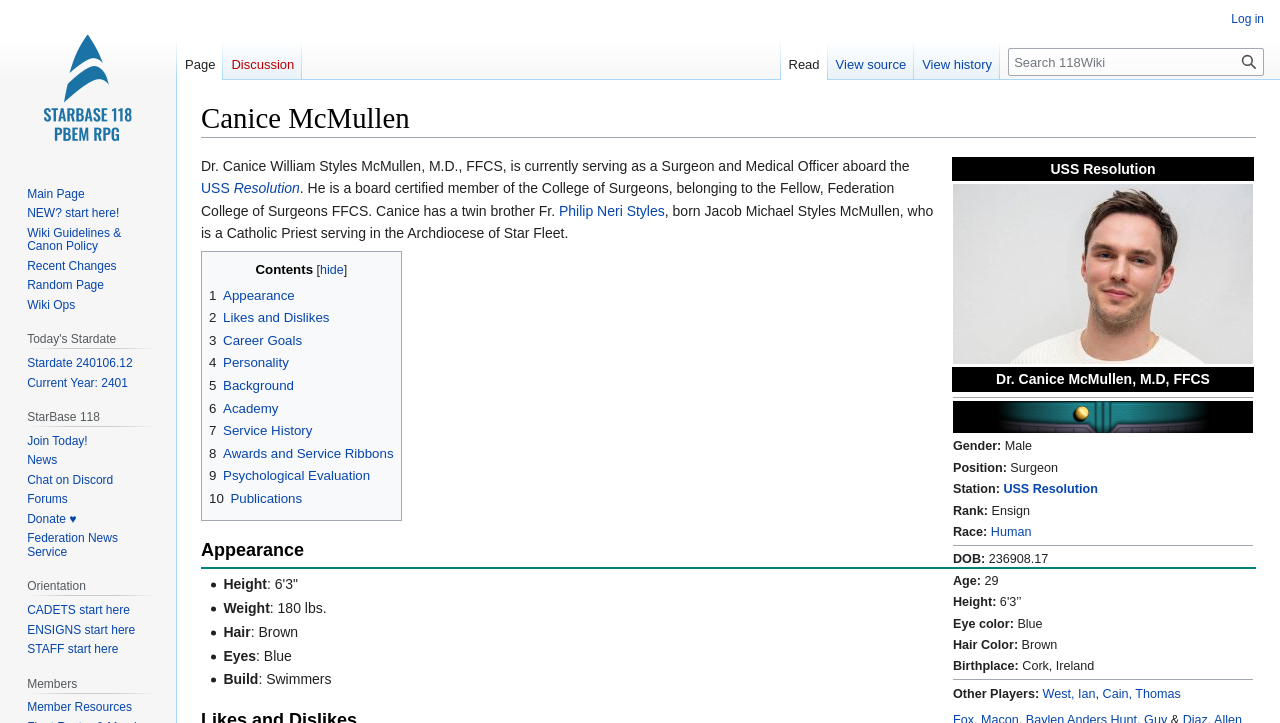Reply to the question with a brief word or phrase: What is the eye color of Dr. Canice McMullen?

Blue